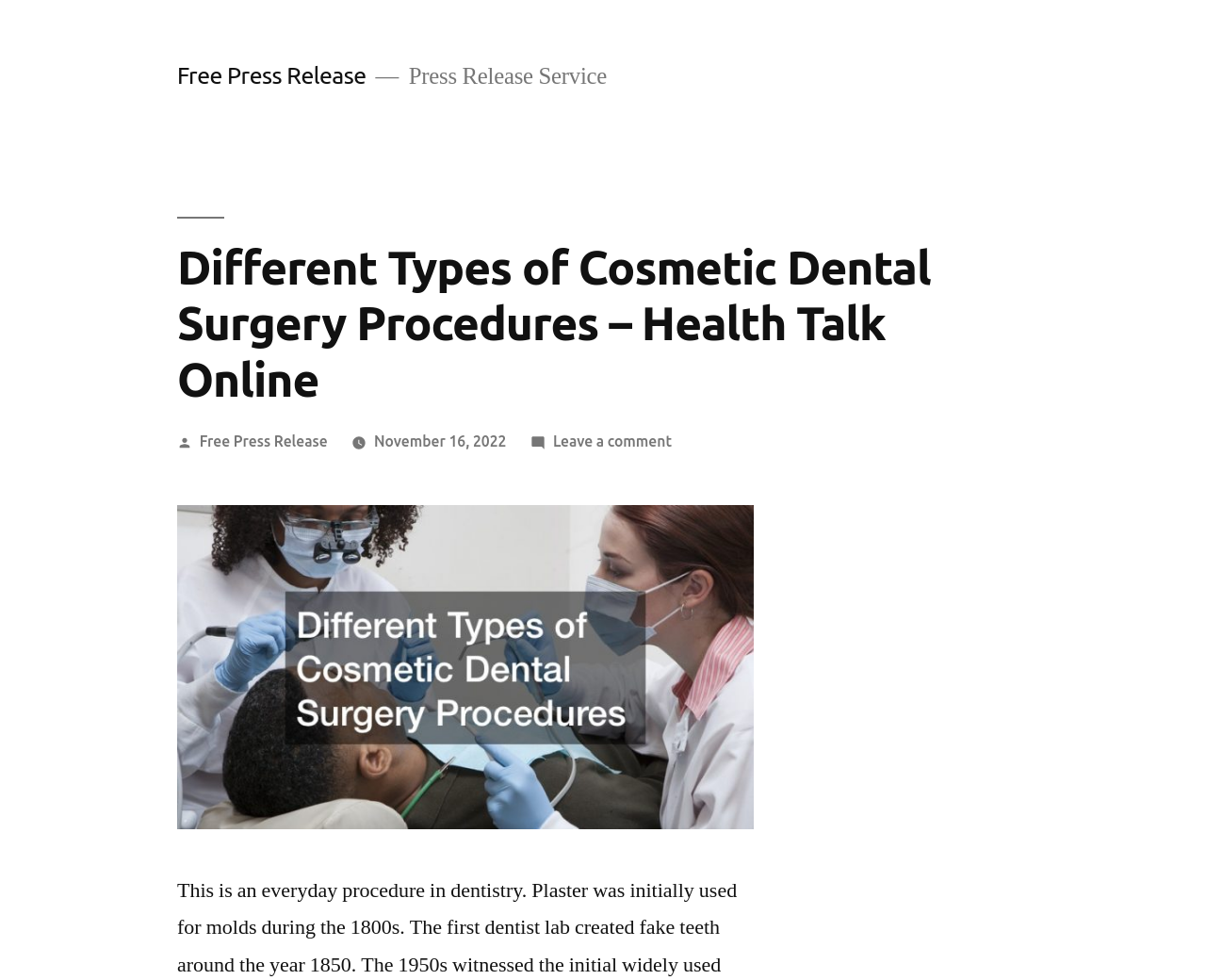From the webpage screenshot, identify the region described by Free Press Release. Provide the bounding box coordinates as (top-left x, top-left y, bottom-right x, bottom-right y), with each value being a floating point number between 0 and 1.

[0.165, 0.441, 0.272, 0.459]